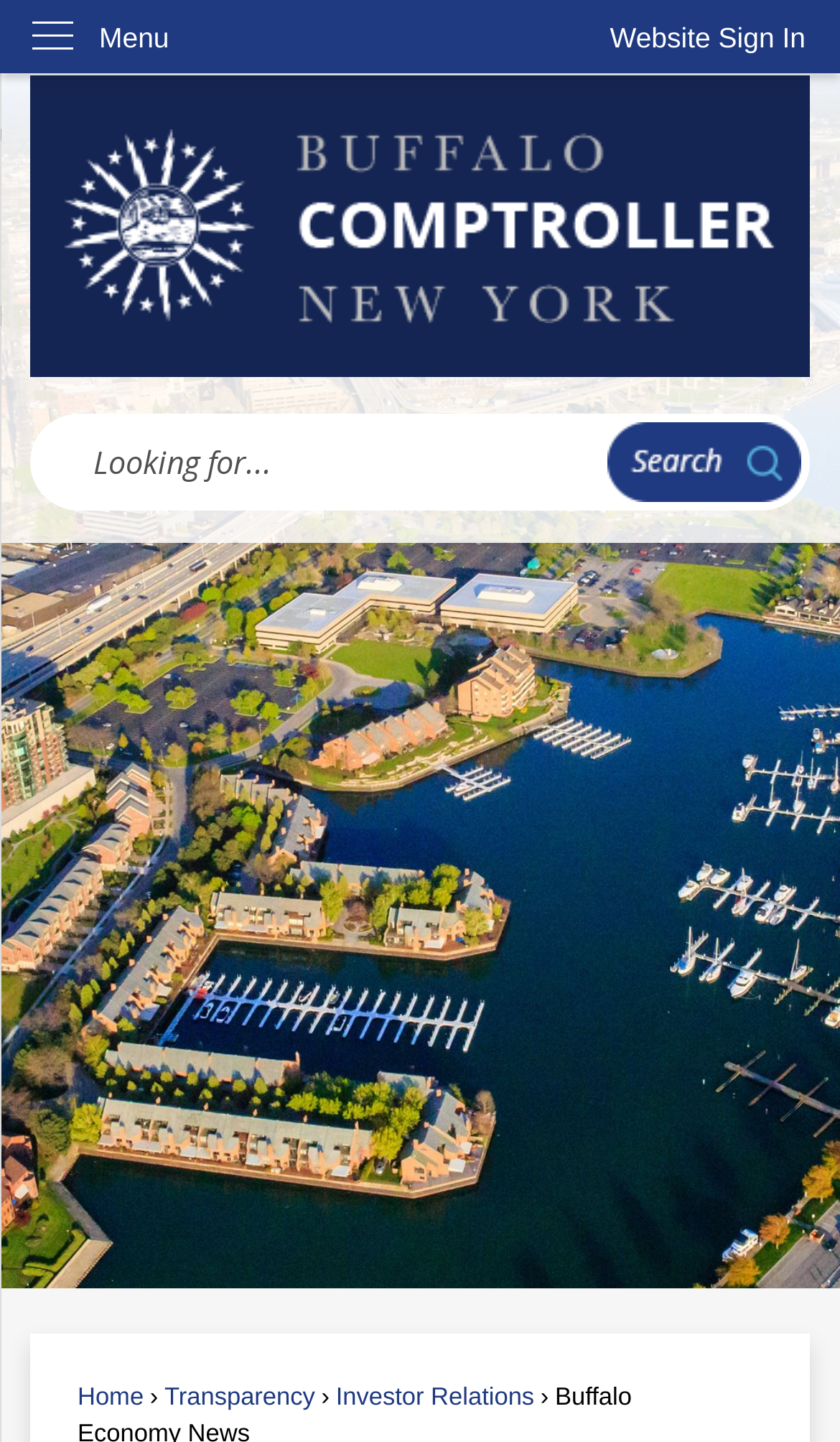Please identify the bounding box coordinates of the clickable area that will allow you to execute the instruction: "Sign in to the website".

[0.685, 0.0, 1.0, 0.052]